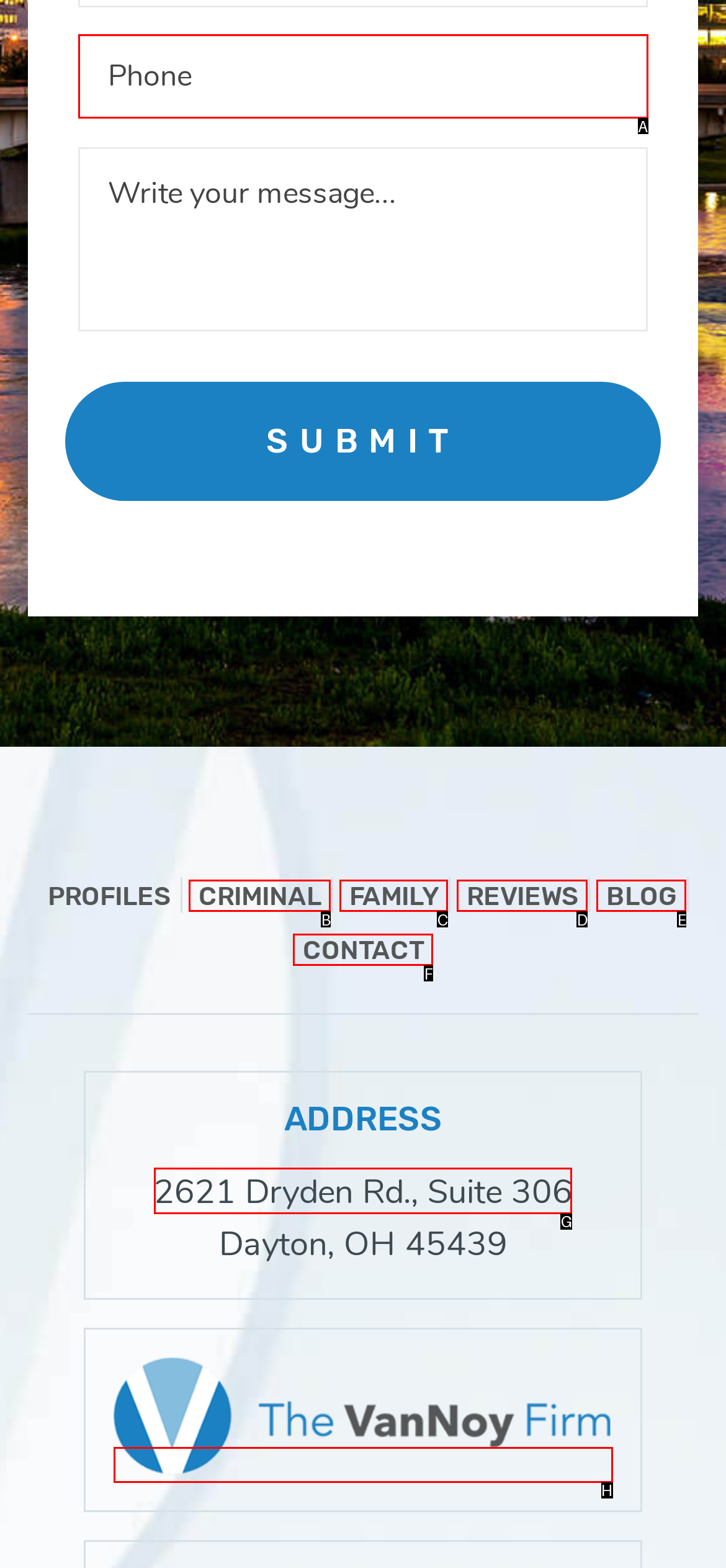Determine the HTML element to be clicked to complete the task: View address. Answer by giving the letter of the selected option.

G